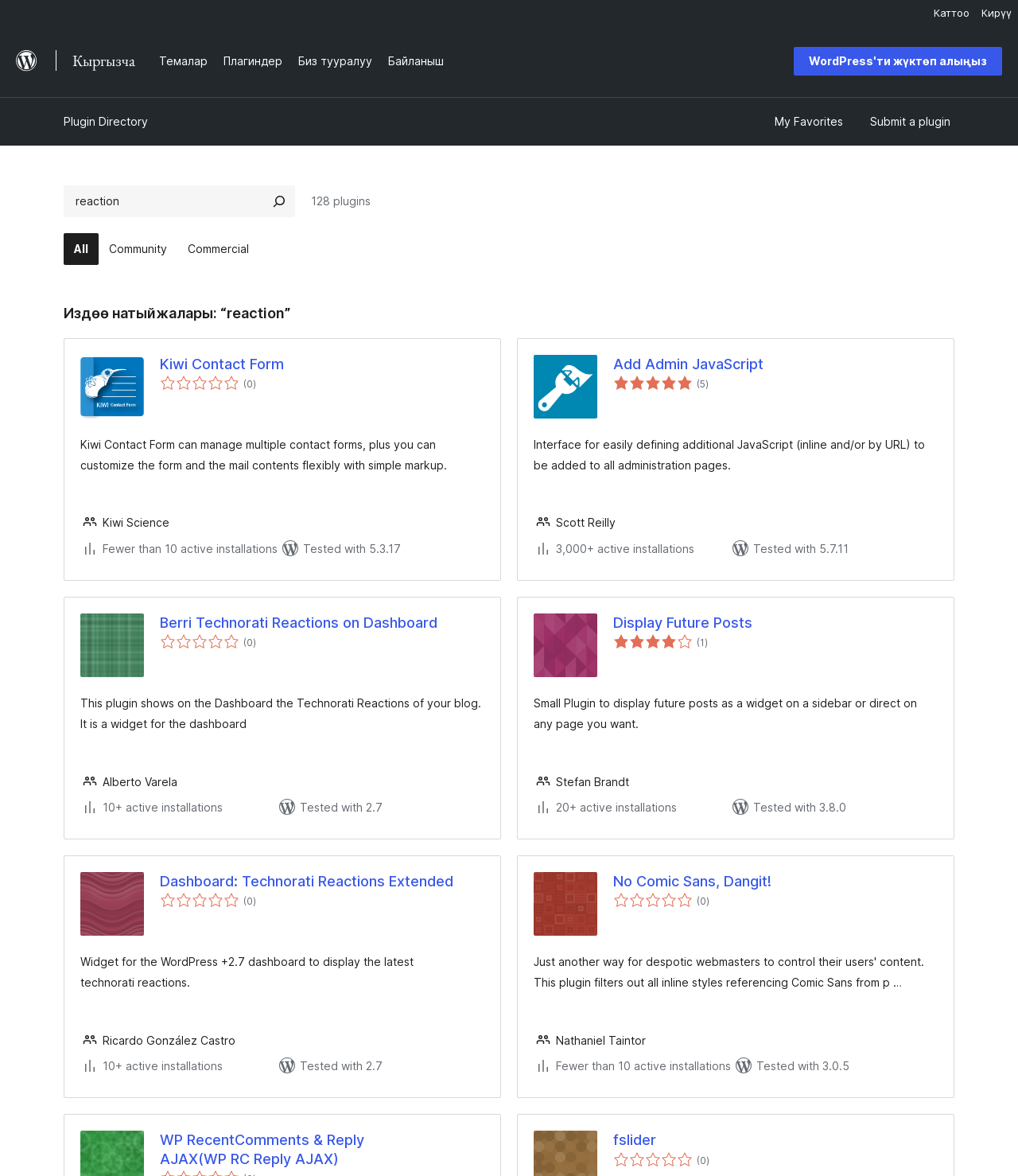Determine the bounding box coordinates of the element's region needed to click to follow the instruction: "Submit a plugin". Provide these coordinates as four float numbers between 0 and 1, formatted as [left, top, right, bottom].

[0.851, 0.092, 0.938, 0.115]